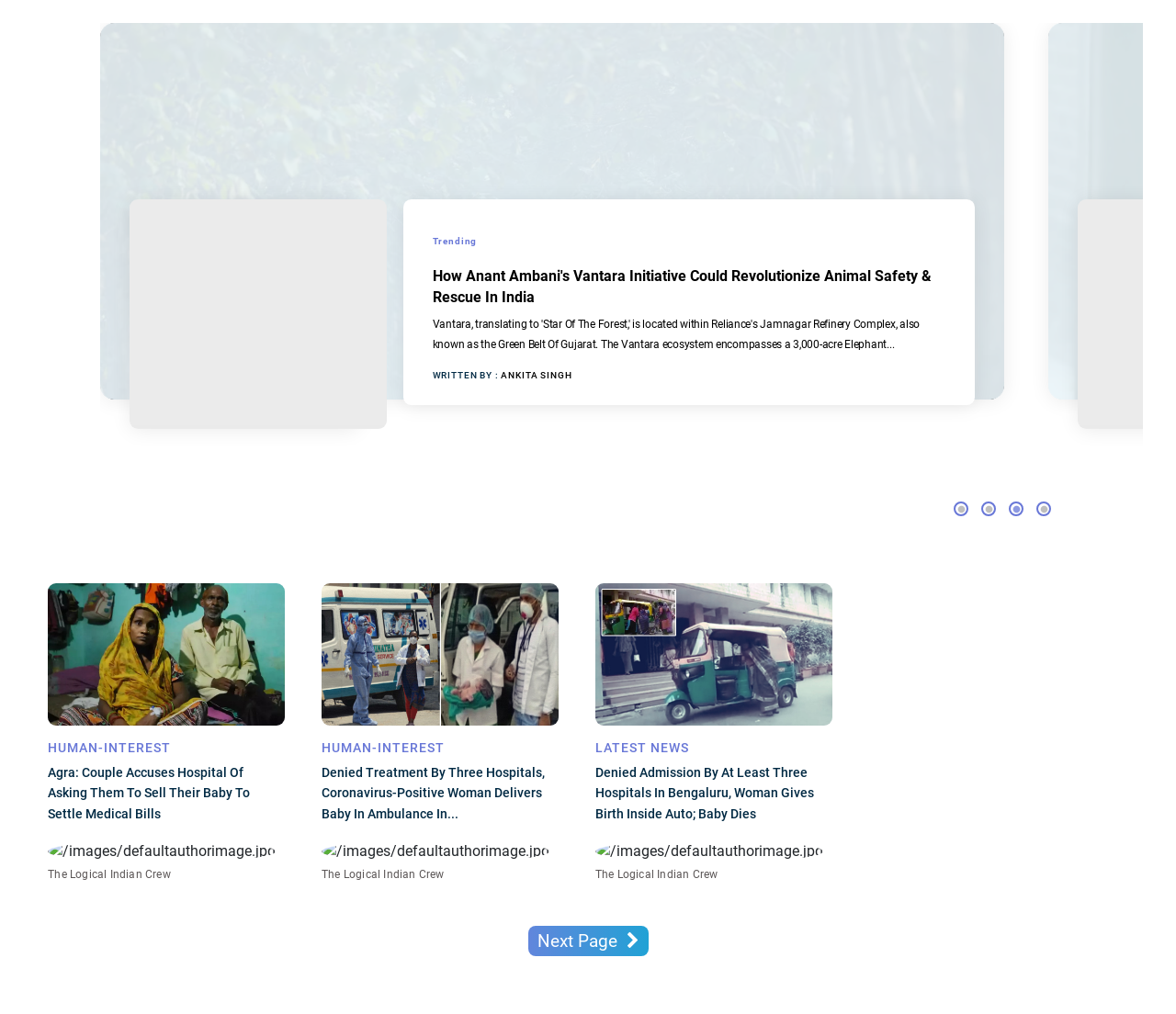Please identify the coordinates of the bounding box that should be clicked to fulfill this instruction: "Go to the next page".

[0.449, 0.913, 0.551, 0.943]